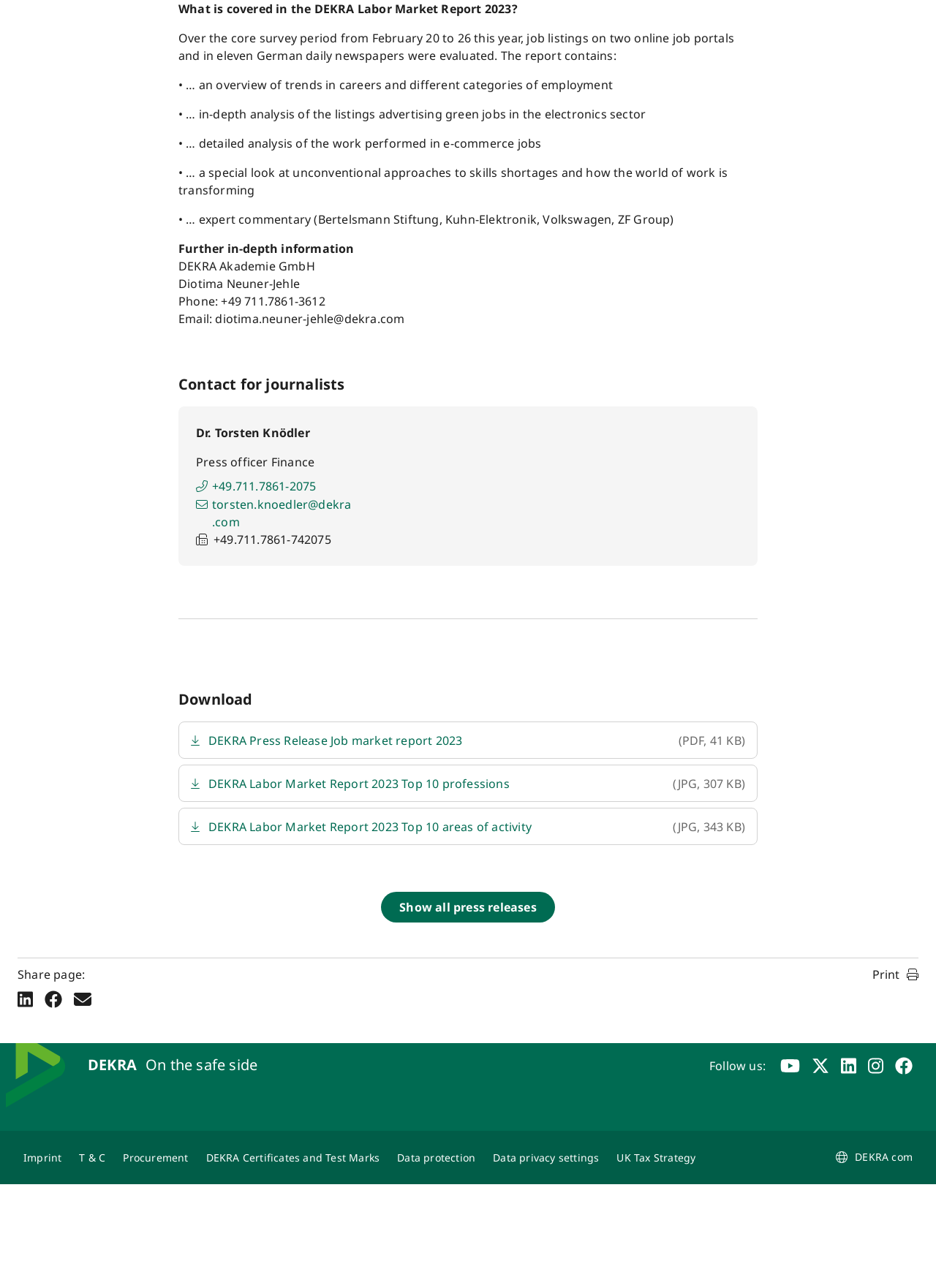Identify the bounding box coordinates for the UI element mentioned here: "aria-label="linkedin" title="linkedin"". Provide the coordinates as four float values between 0 and 1, i.e., [left, top, right, bottom].

[0.898, 0.821, 0.915, 0.834]